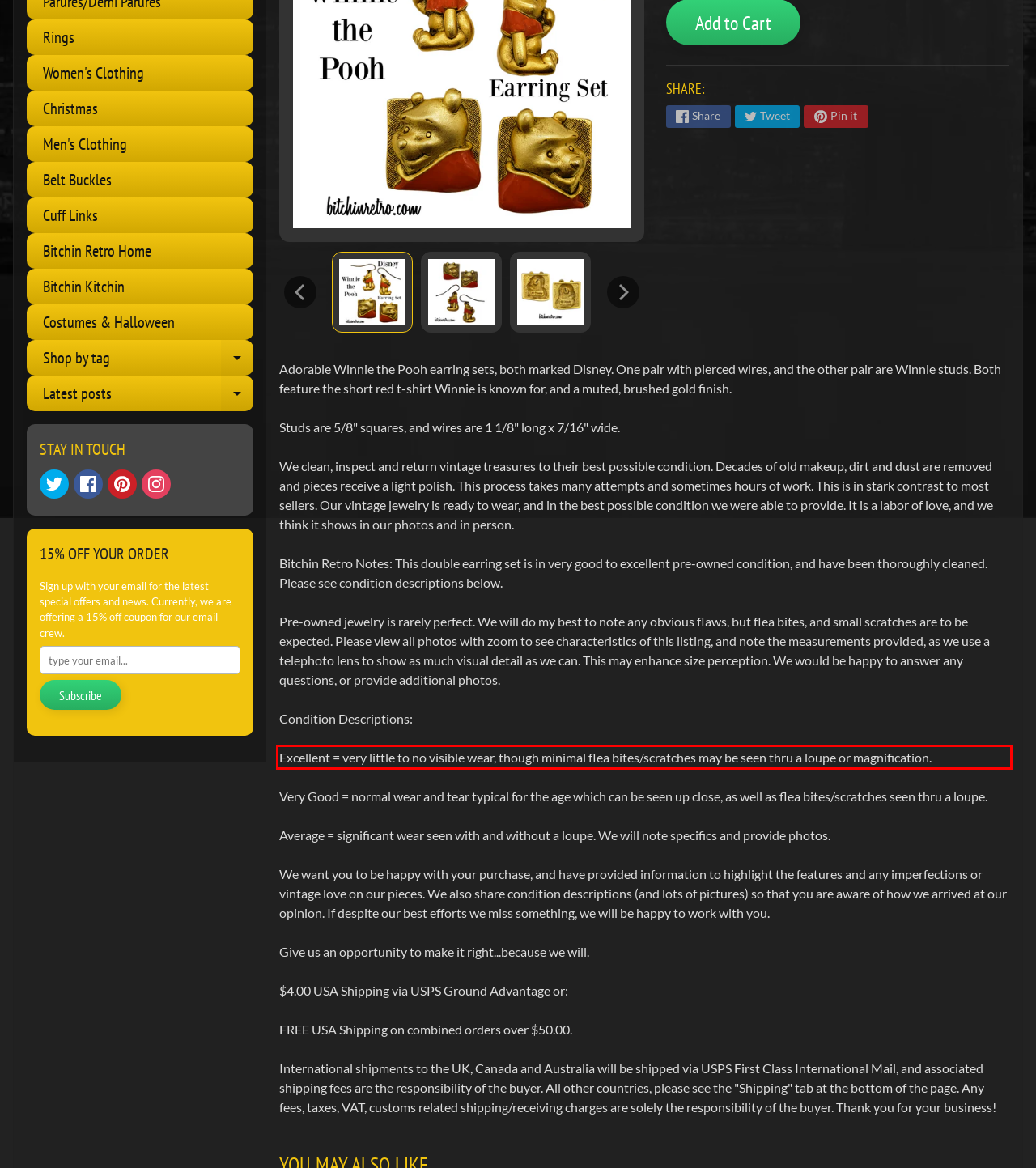You are provided with a screenshot of a webpage that includes a UI element enclosed in a red rectangle. Extract the text content inside this red rectangle.

Excellent = very little to no visible wear, though minimal flea bites/scratches may be seen thru a loupe or magnification.